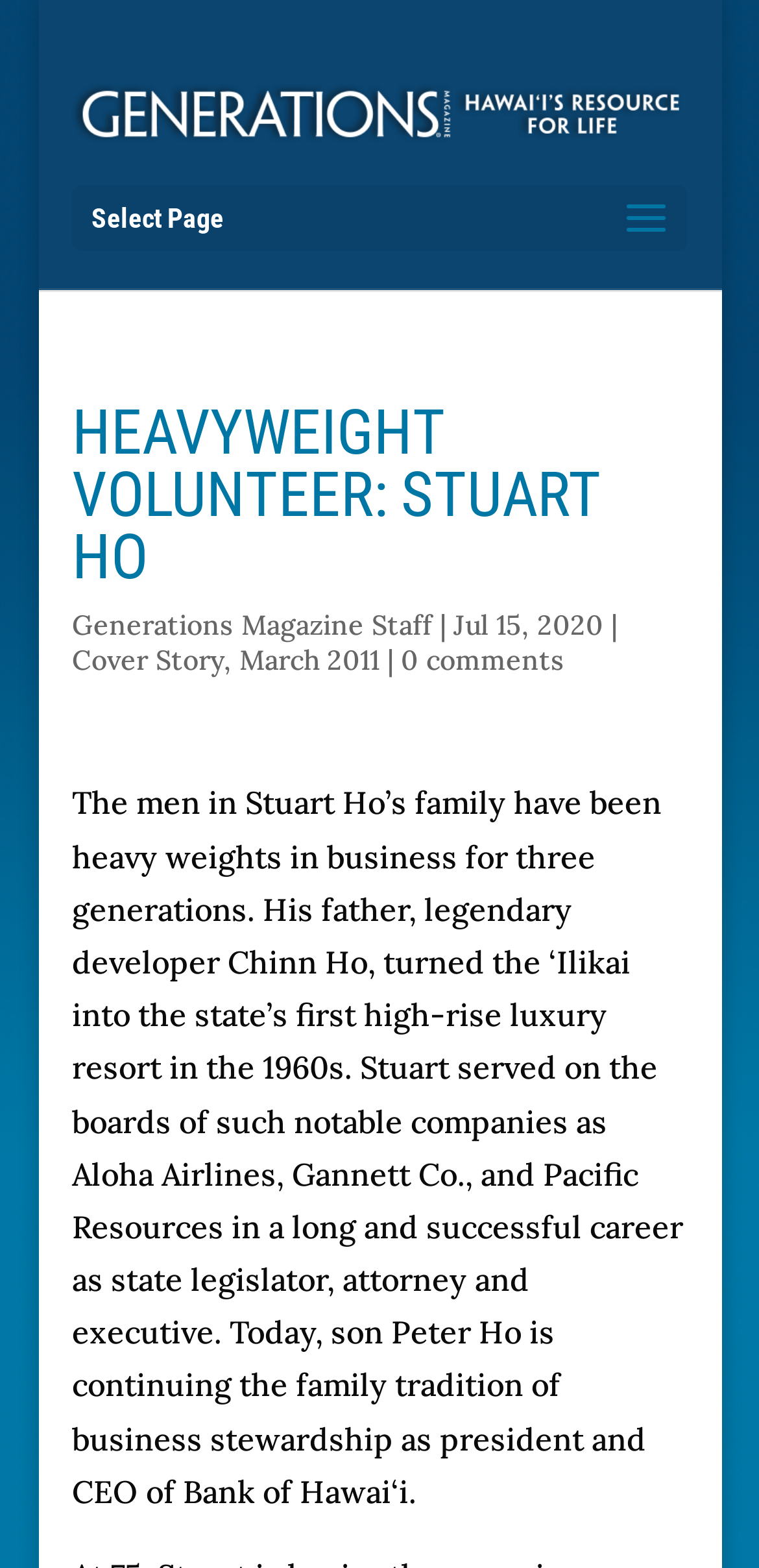Locate and generate the text content of the webpage's heading.

HEAVYWEIGHT VOLUNTEER: STUART HO